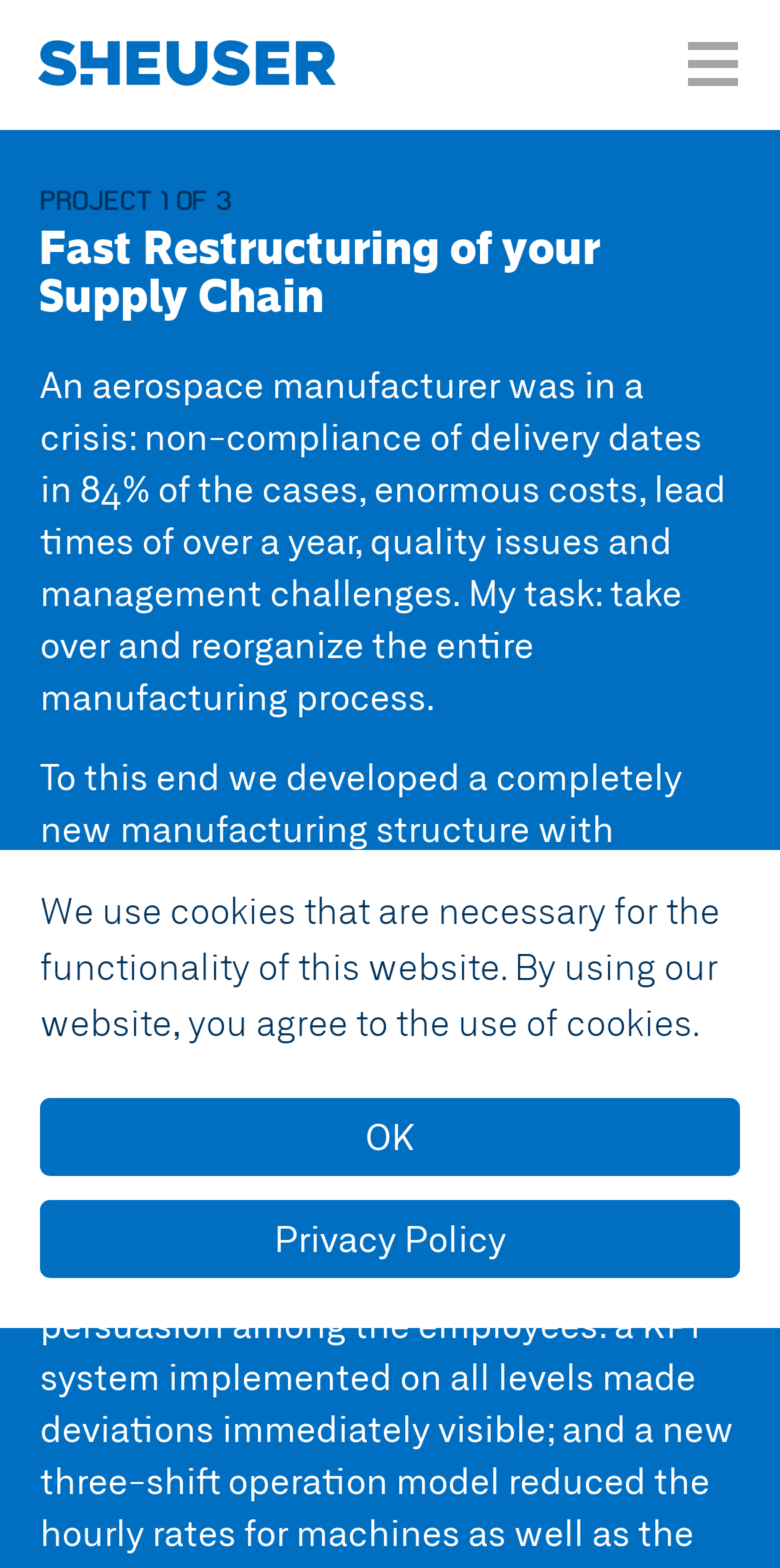Who is the author of this webpage?
Please provide a comprehensive answer to the question based on the webpage screenshot.

I found the author of this webpage by looking at the top navigation bar, where it says 'Steffen Heuser'. This is likely the author of the webpage.